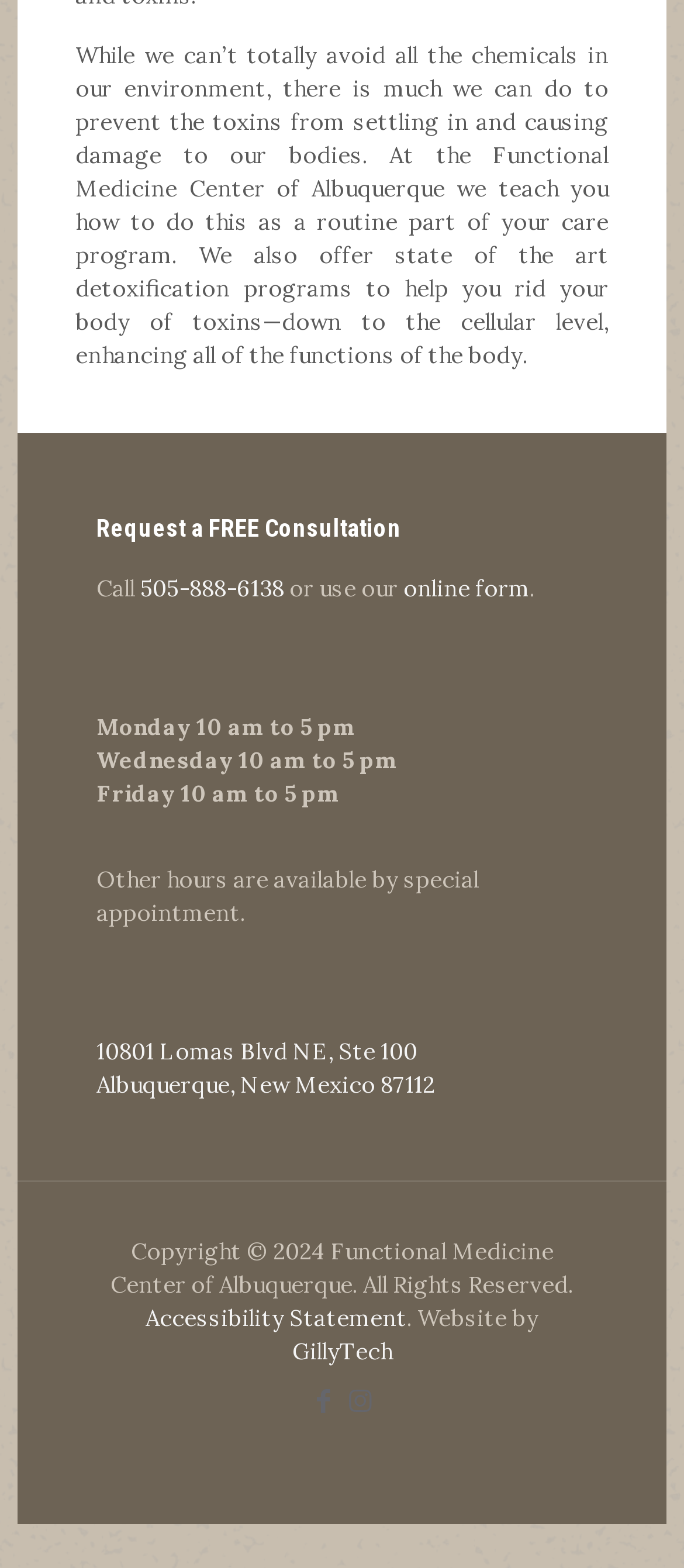What is the address of the Functional Medicine Center of Albuquerque?
Please analyze the image and answer the question with as much detail as possible.

The address of the Functional Medicine Center of Albuquerque is 10801 Lomas Blvd NE, Ste 100 Albuquerque, New Mexico 87112, as provided in the webpage content.